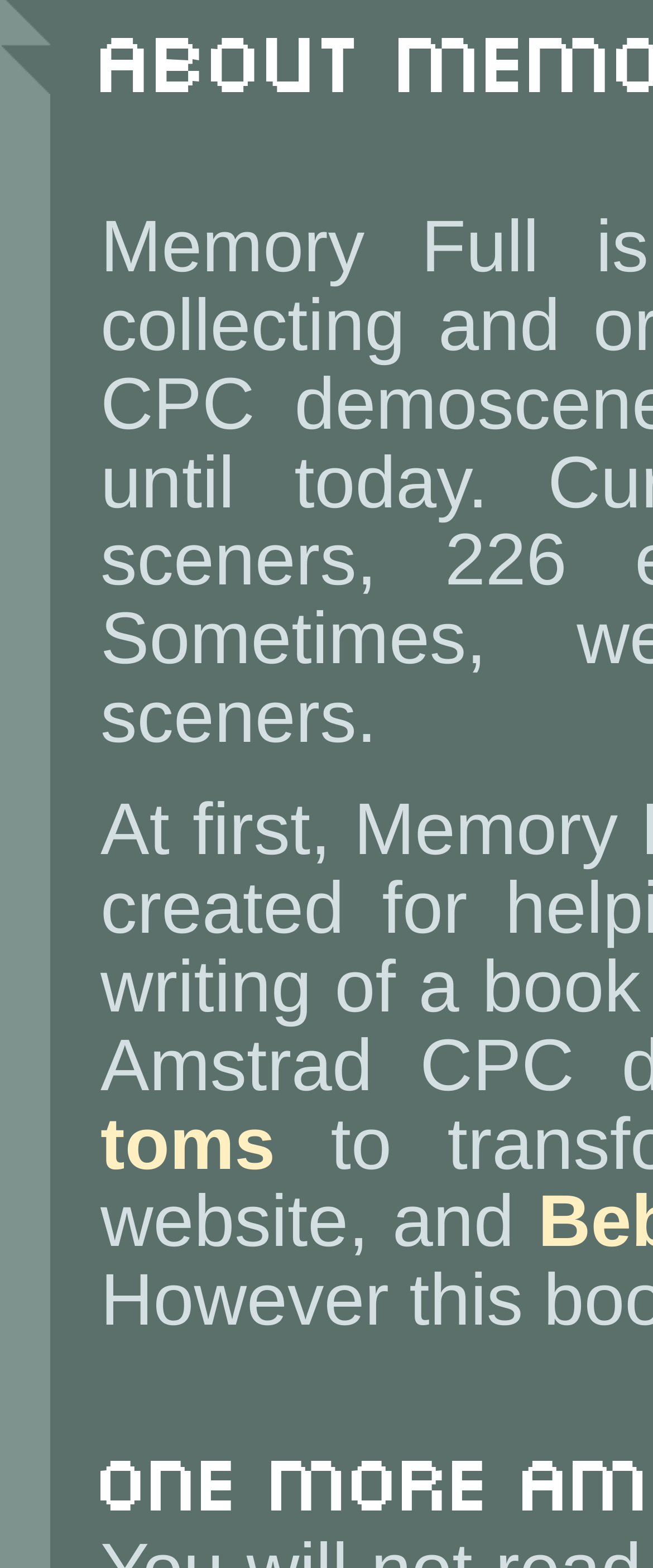Identify the bounding box for the element characterized by the following description: "toms".

[0.154, 0.703, 0.421, 0.756]